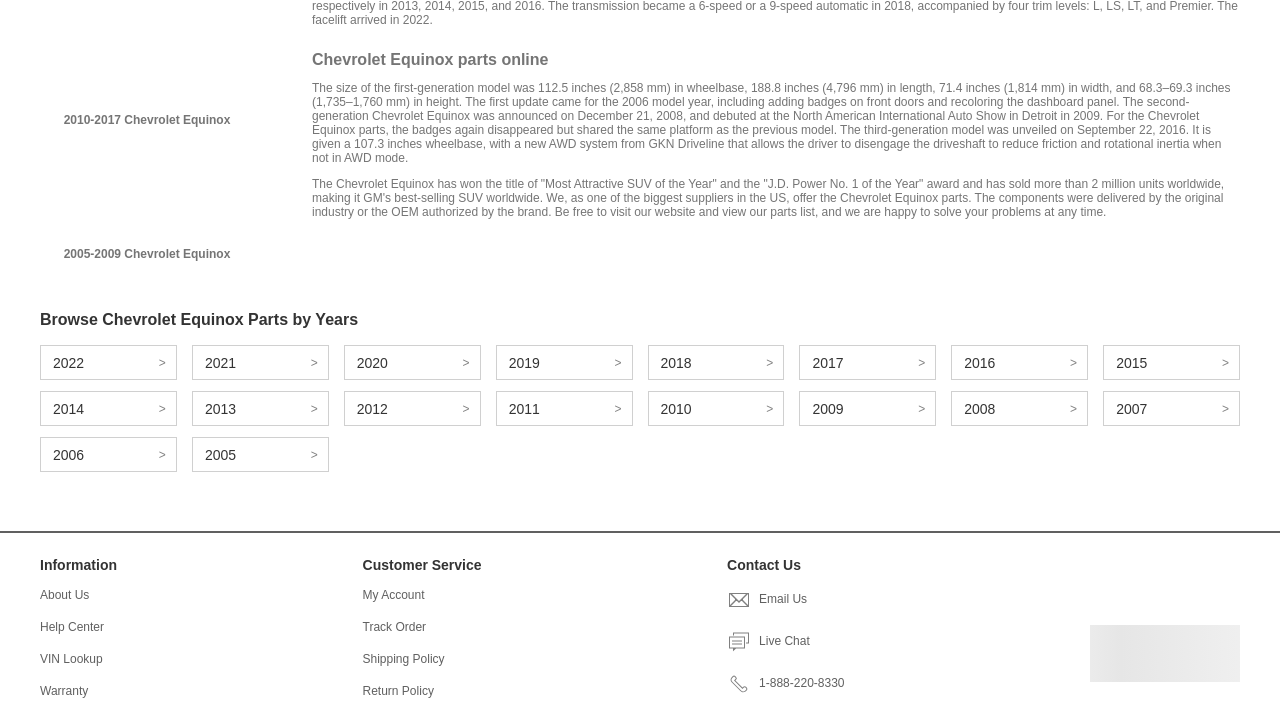Highlight the bounding box coordinates of the region I should click on to meet the following instruction: "Contact us via email".

[0.568, 0.833, 0.631, 0.853]